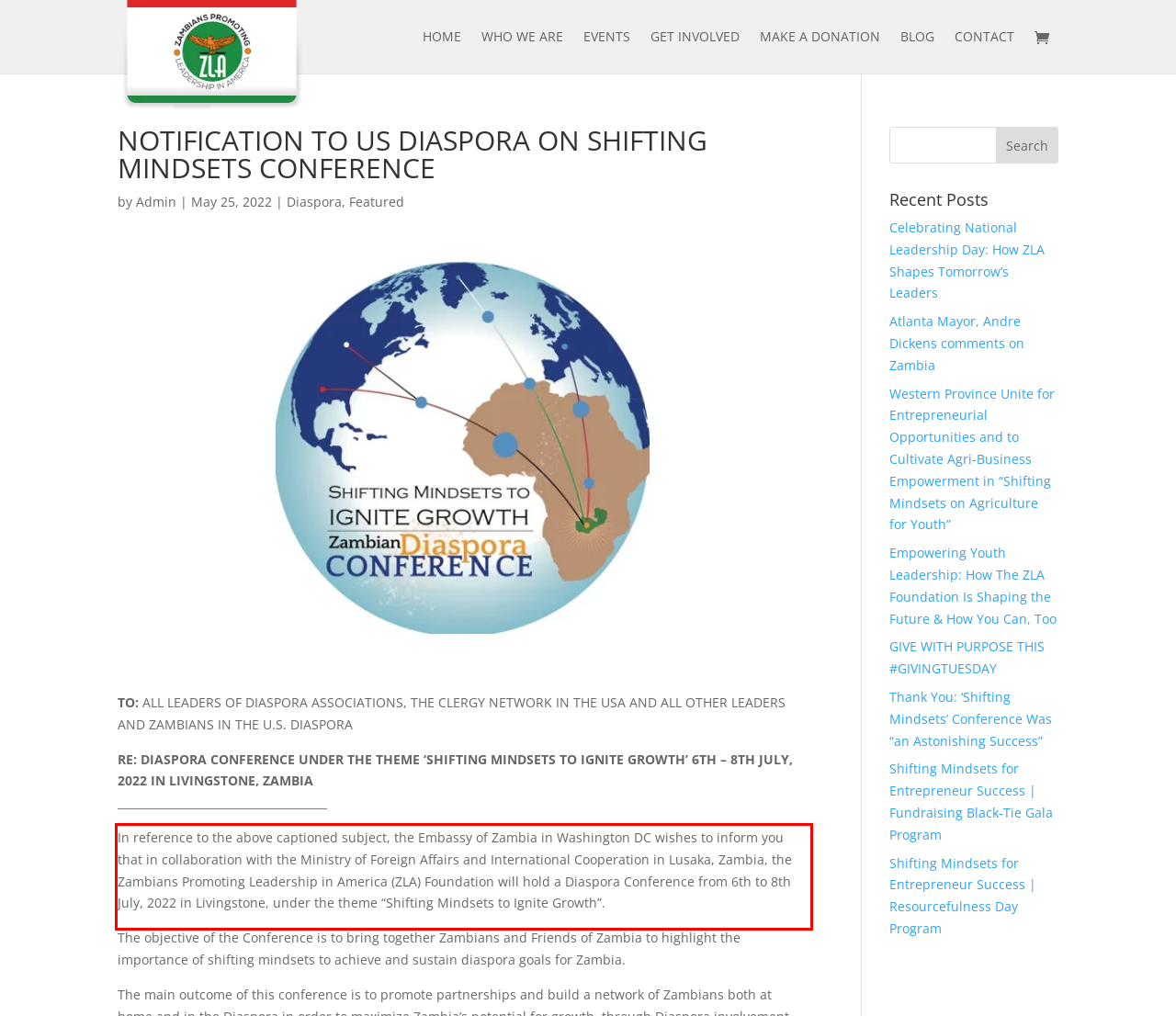Please look at the screenshot provided and find the red bounding box. Extract the text content contained within this bounding box.

In reference to the above captioned subject, the Embassy of Zambia in Washington DC wishes to inform you that in collaboration with the Ministry of Foreign Affairs and International Cooperation in Lusaka, Zambia, the Zambians Promoting Leadership in America (ZLA) Foundation will hold a Diaspora Conference from 6th to 8th July, 2022 in Livingstone, under the theme “Shifting Mindsets to Ignite Growth”.